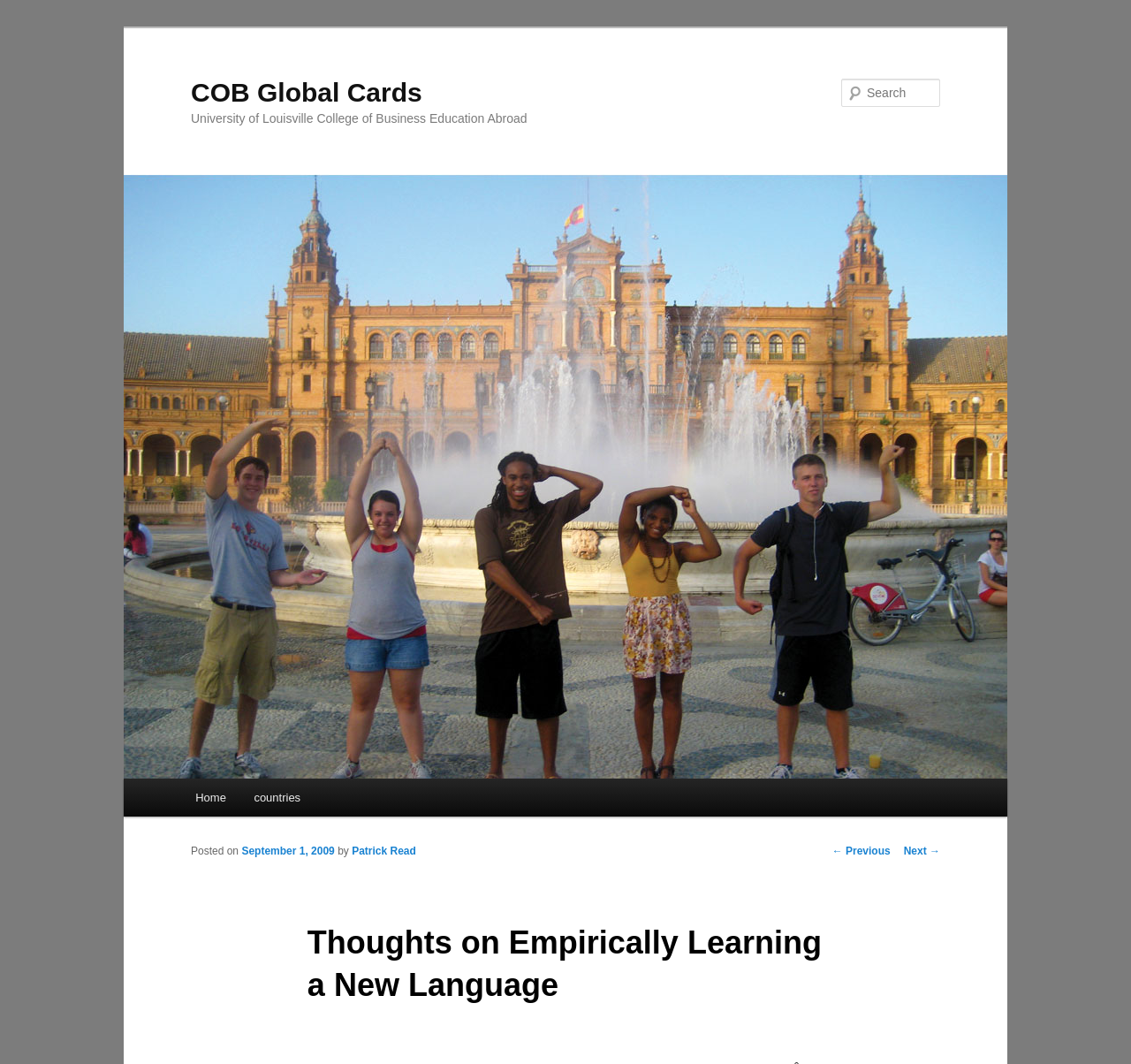Extract the bounding box for the UI element that matches this description: "September 1, 2009".

[0.214, 0.794, 0.296, 0.806]